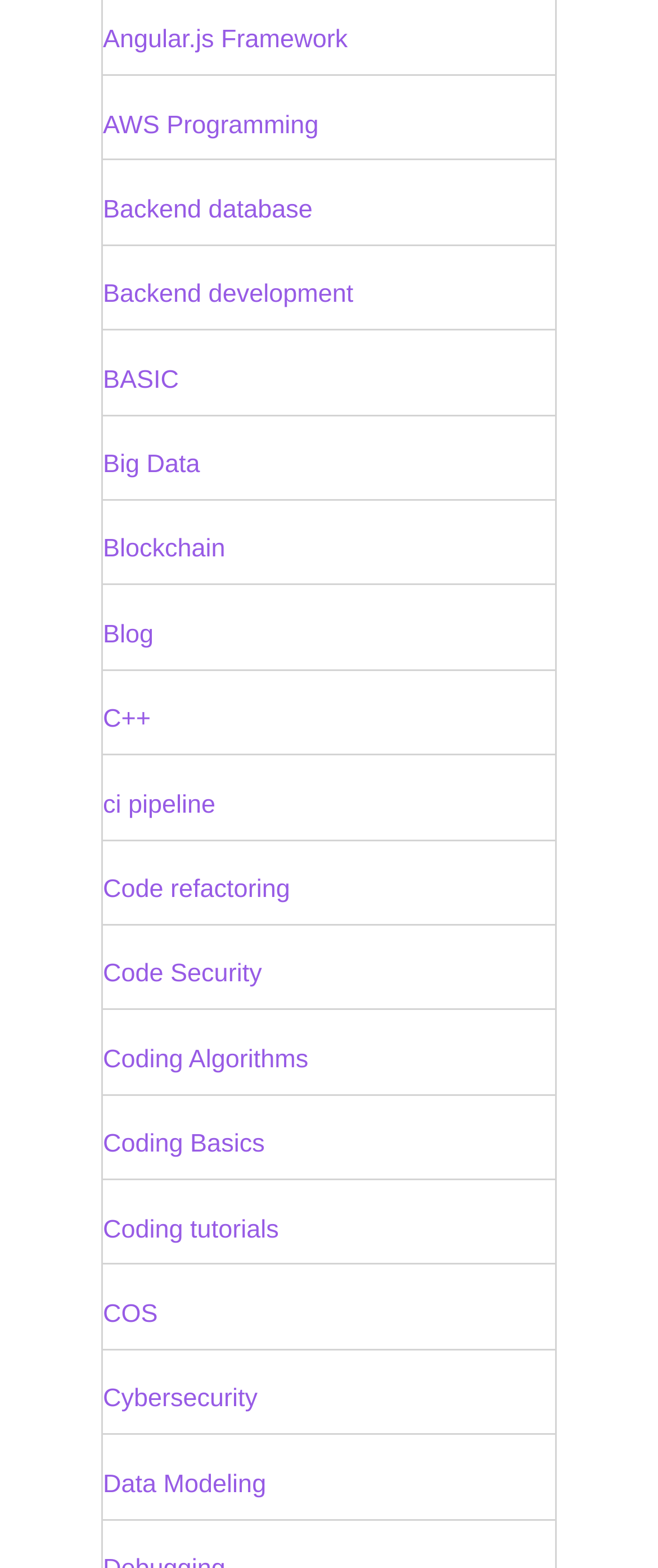Find and indicate the bounding box coordinates of the region you should select to follow the given instruction: "Visit the Blog".

[0.156, 0.396, 0.233, 0.414]